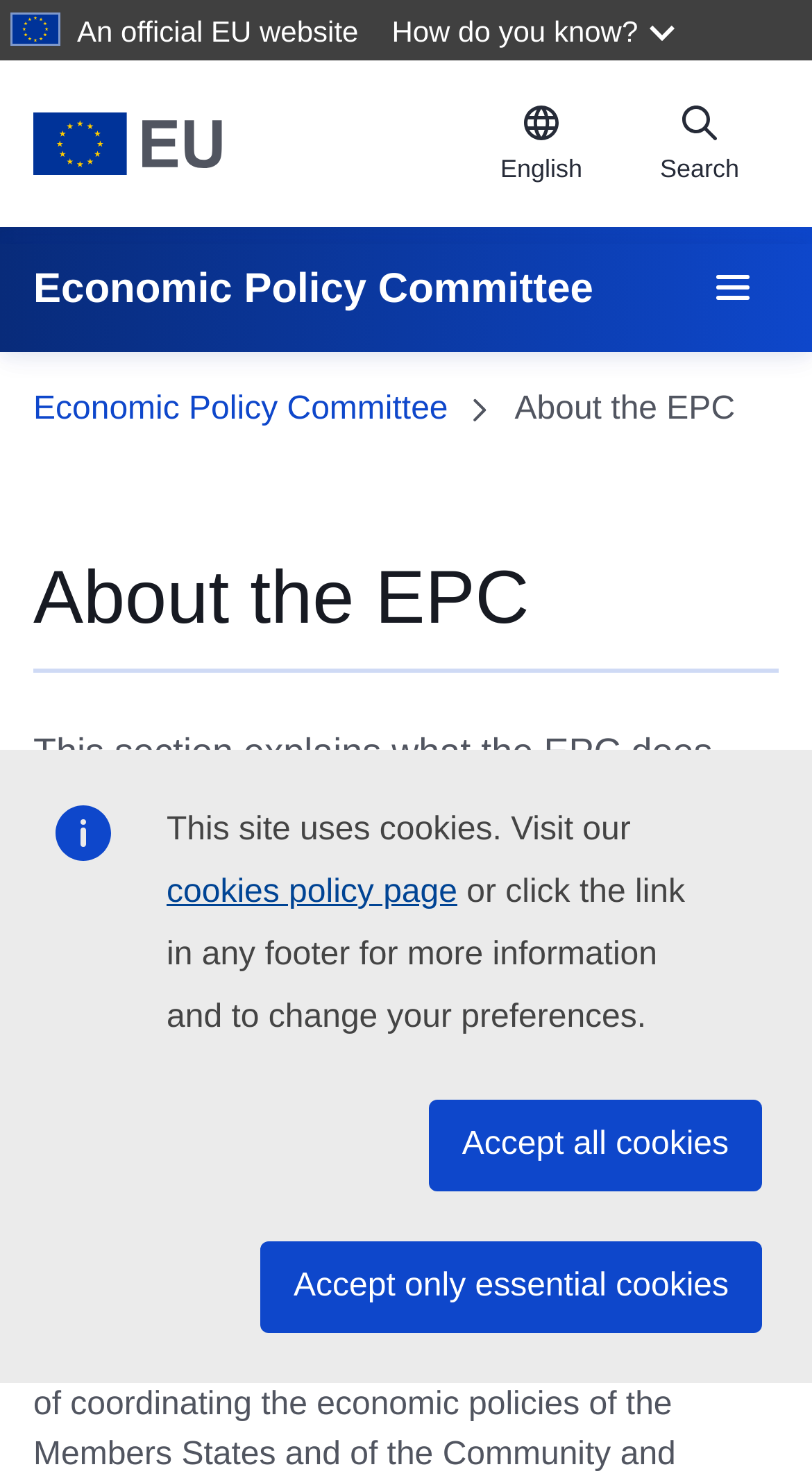What is the current language of the website?
Please respond to the question with a detailed and thorough explanation.

I found the answer by looking at the button element with the content 'Change language, current language is English' located at the top right of the page, which indicates the current language of the website.